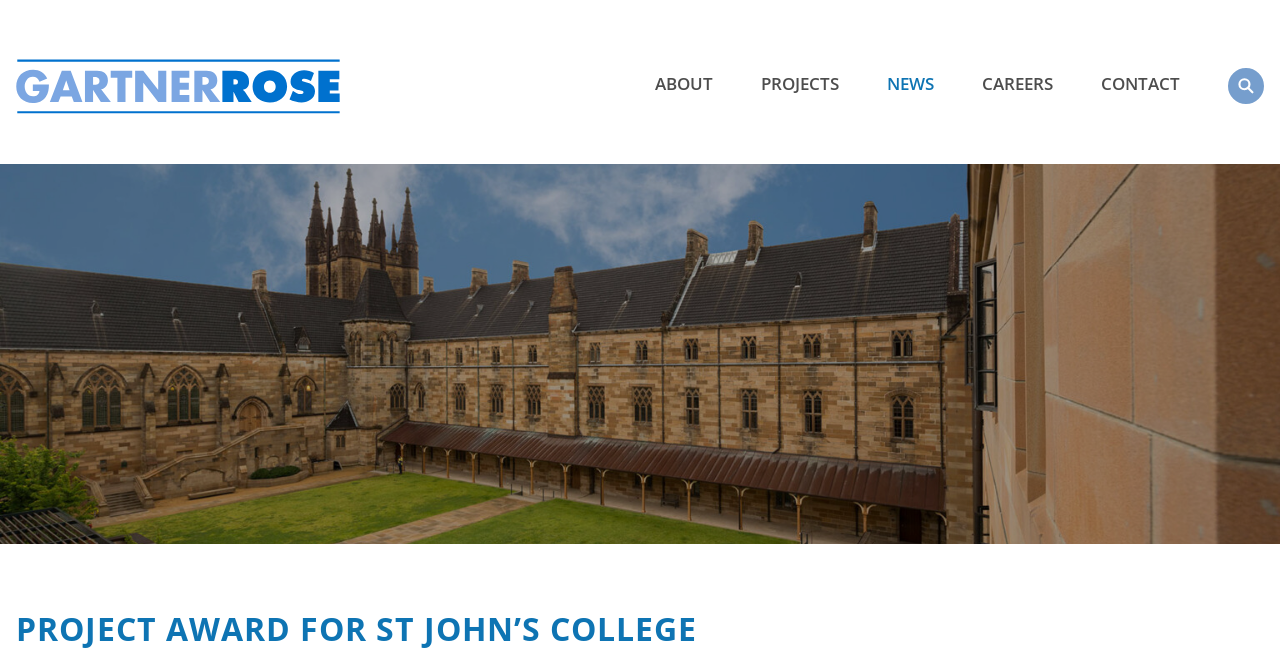What is the search button icon?
Please elaborate on the answer to the question with detailed information.

The search button icon is a magnifying glass, which is an image inside the search button located at the top right corner of the webpage.